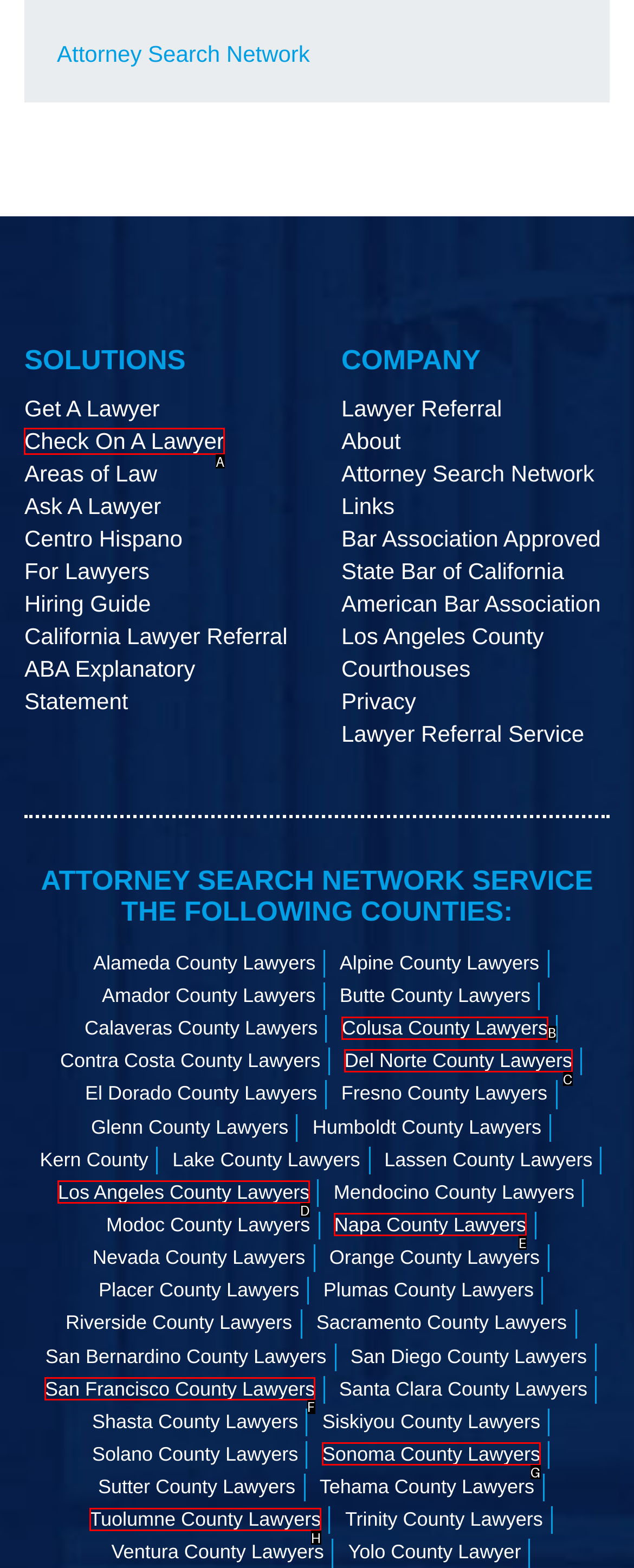Select the appropriate HTML element to click for the following task: Check on a lawyer
Answer with the letter of the selected option from the given choices directly.

A